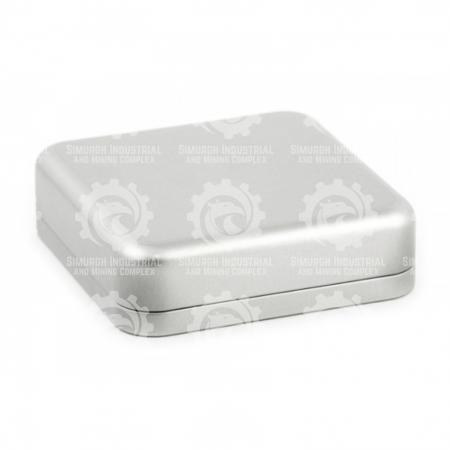What is the material of the tin box?
Give a single word or phrase answer based on the content of the image.

Metal